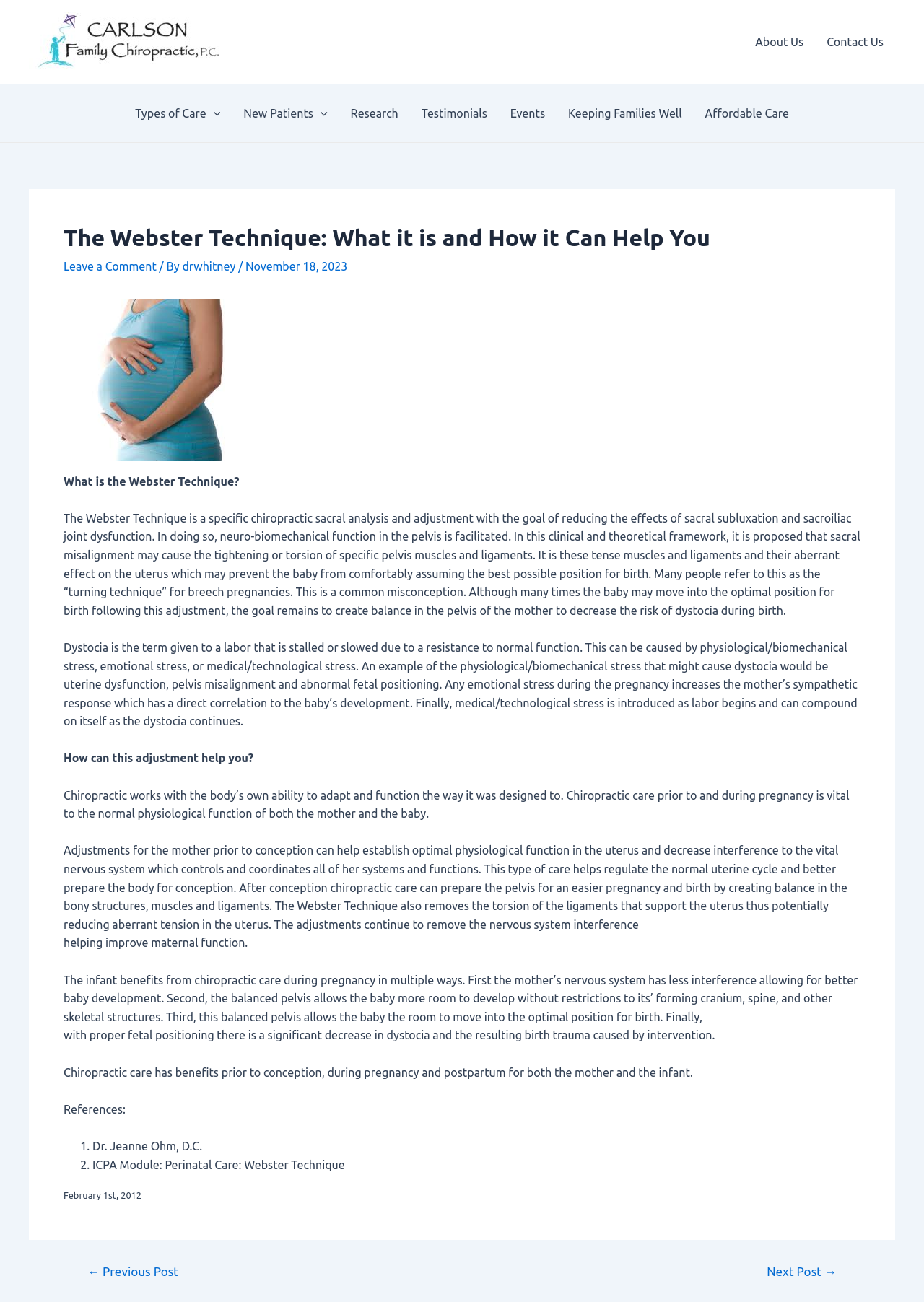Please find the bounding box coordinates of the element that you should click to achieve the following instruction: "Click on the 'Next Post →' link". The coordinates should be presented as four float numbers between 0 and 1: [left, top, right, bottom].

[0.81, 0.972, 0.926, 0.981]